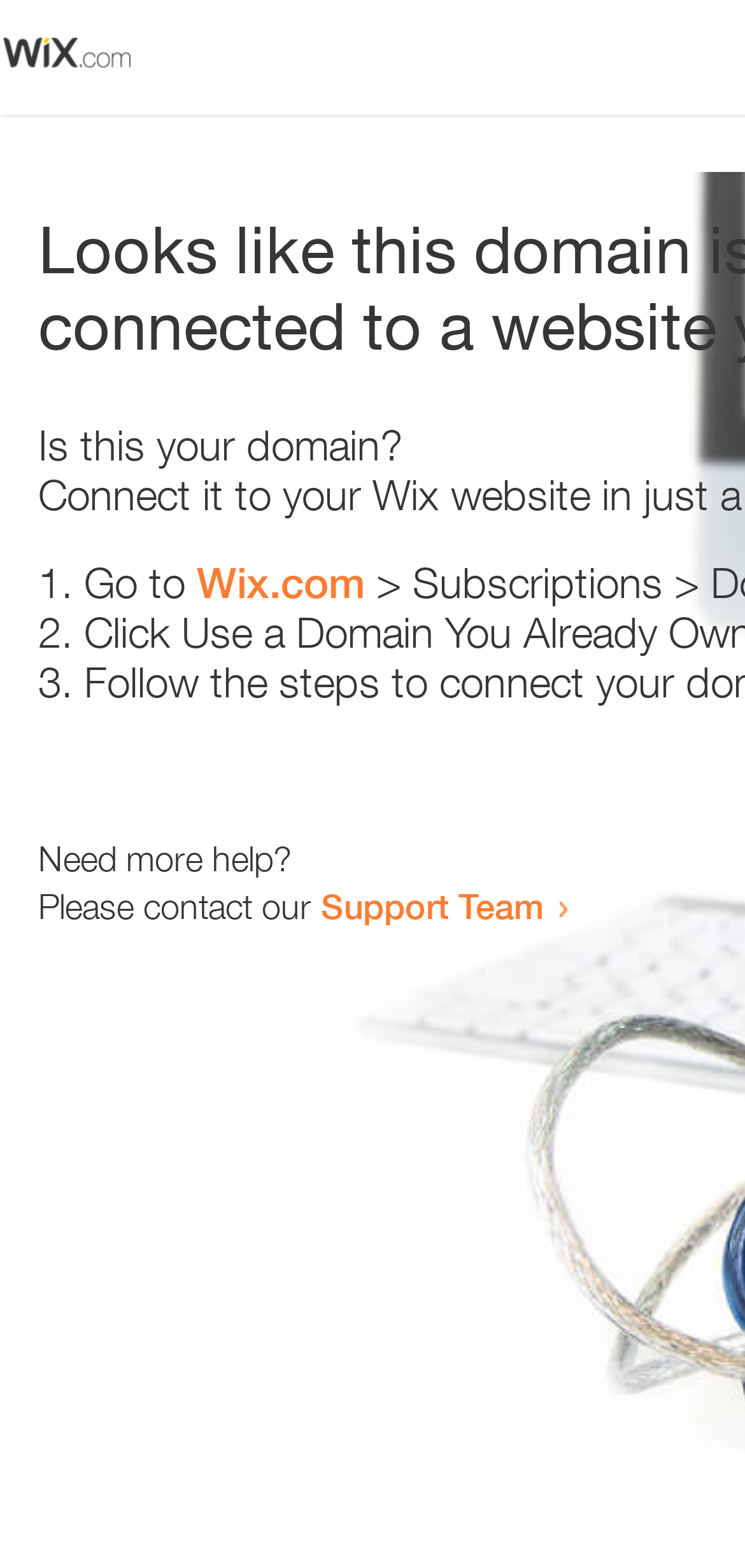What is the support team contact method?
Using the visual information from the image, give a one-word or short-phrase answer.

Link